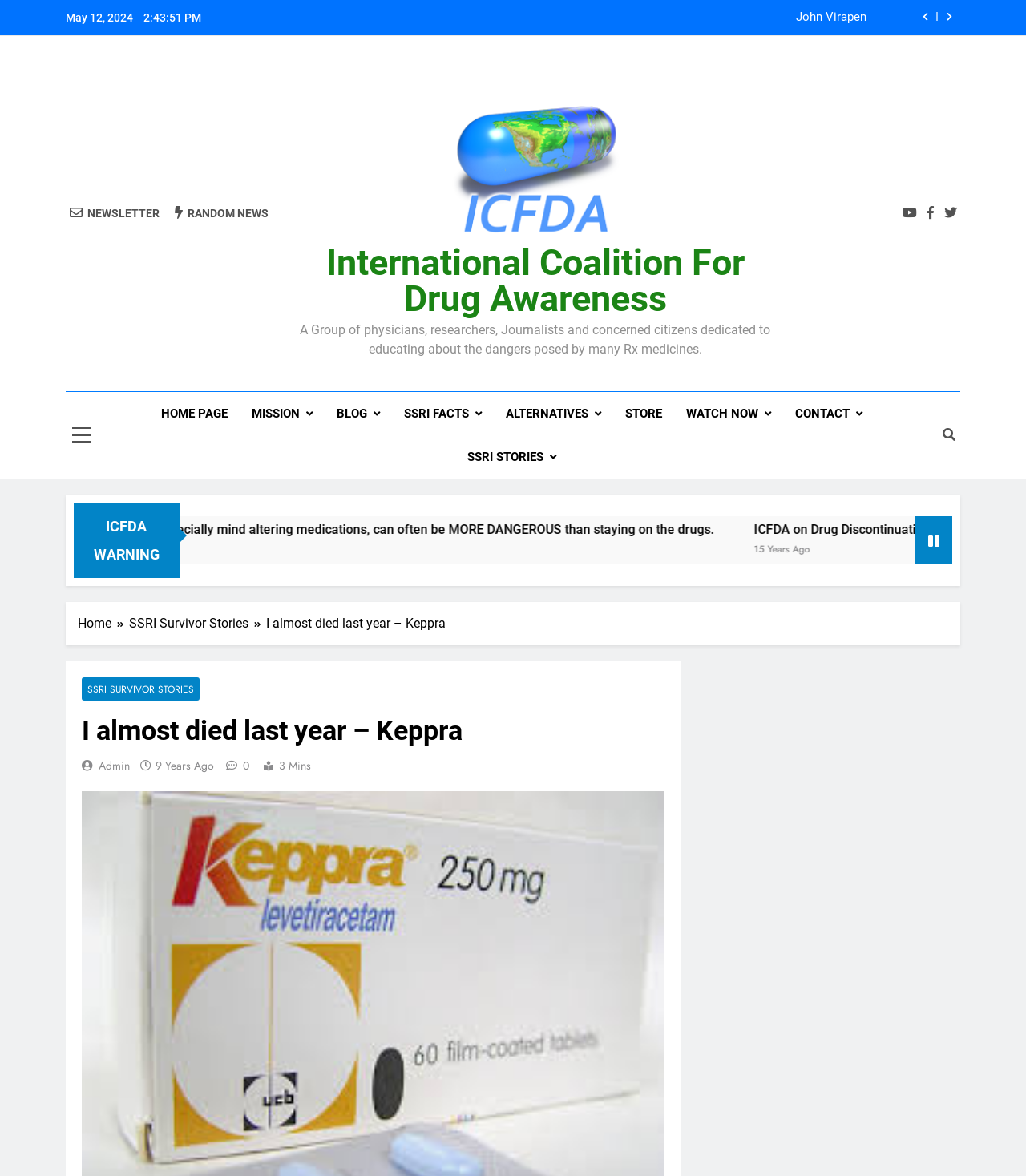Give a one-word or one-phrase response to the question:
What is the purpose of the organization?

Educating about the dangers posed by many Rx medicines